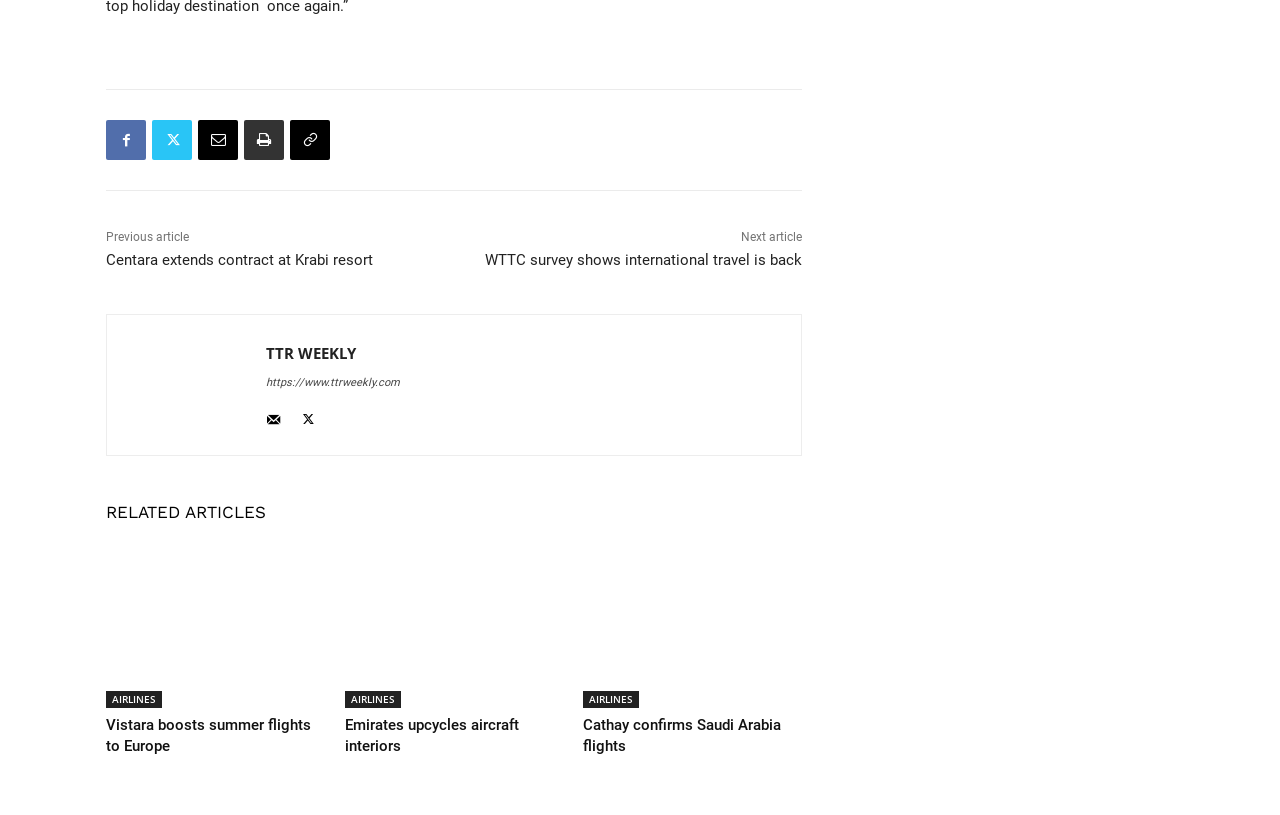Identify the bounding box coordinates of the element to click to follow this instruction: 'Click on the link to Emirates upcycles aircraft interiors'. Ensure the coordinates are four float values between 0 and 1, provided as [left, top, right, bottom].

[0.269, 0.681, 0.44, 0.869]